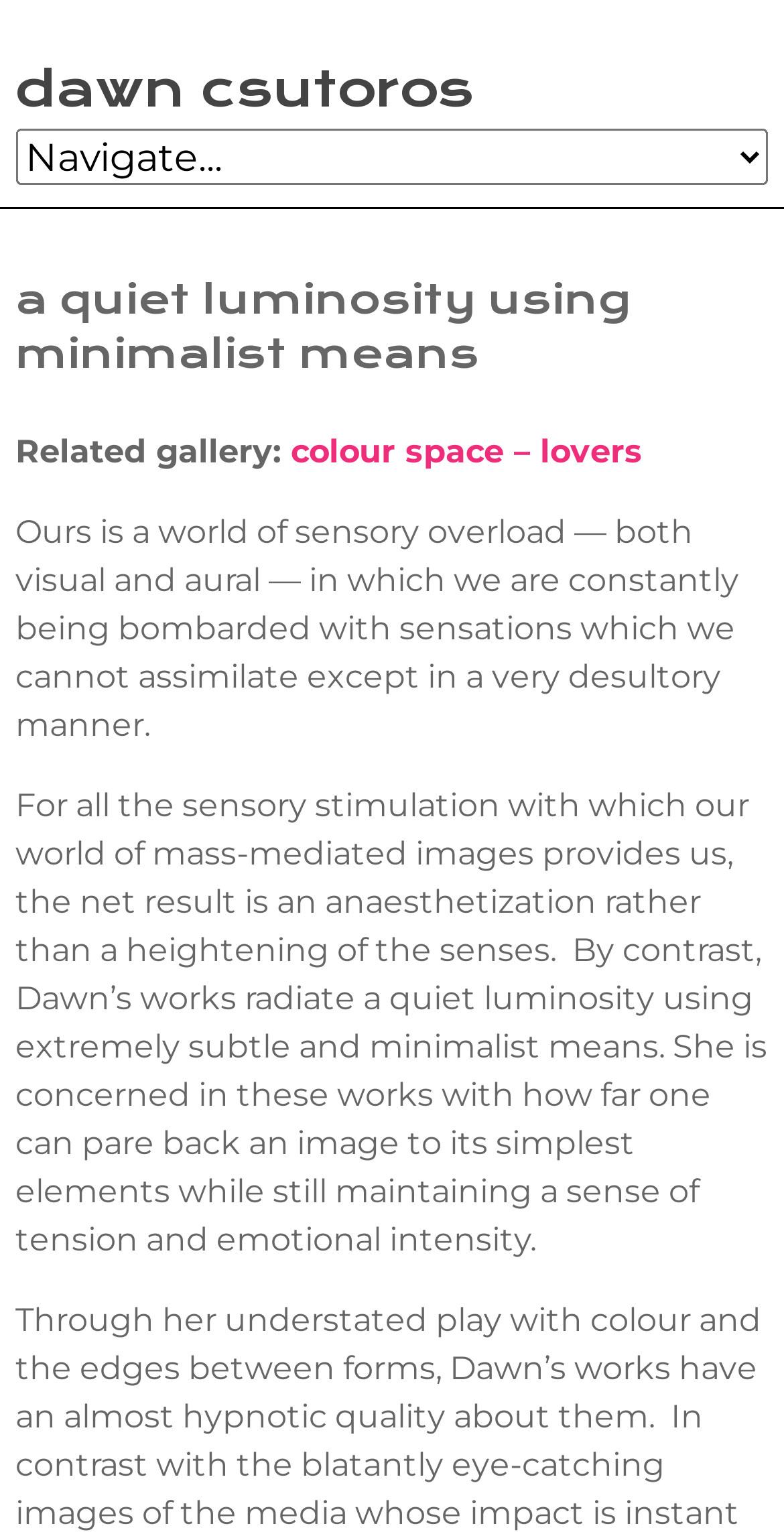Describe the entire webpage, focusing on both content and design.

The webpage is about the artist Dawn Csutoros, with a focus on her minimalist approach to art. At the top left of the page, there is a link to the artist's name, "dawn csutoros". Below this, there is a combobox with a header that displays the title "a quiet luminosity using minimalist means", which is also the title of the webpage. 

To the right of the combobox, there is a section with a heading "Related gallery:" followed by a link to "colour space – lovers". Below this section, there is a paragraph of text that discusses the concept of sensory overload in today's world and how it can lead to desensitization. 

Further down the page, there is another paragraph of text that describes Dawn's artistic approach, which involves using subtle and minimalist means to create a sense of tension and emotional intensity in her works. This text is positioned below the previous paragraph, taking up most of the width of the page. Overall, the webpage has a simple and clean layout, with a focus on the text and the artist's concept.